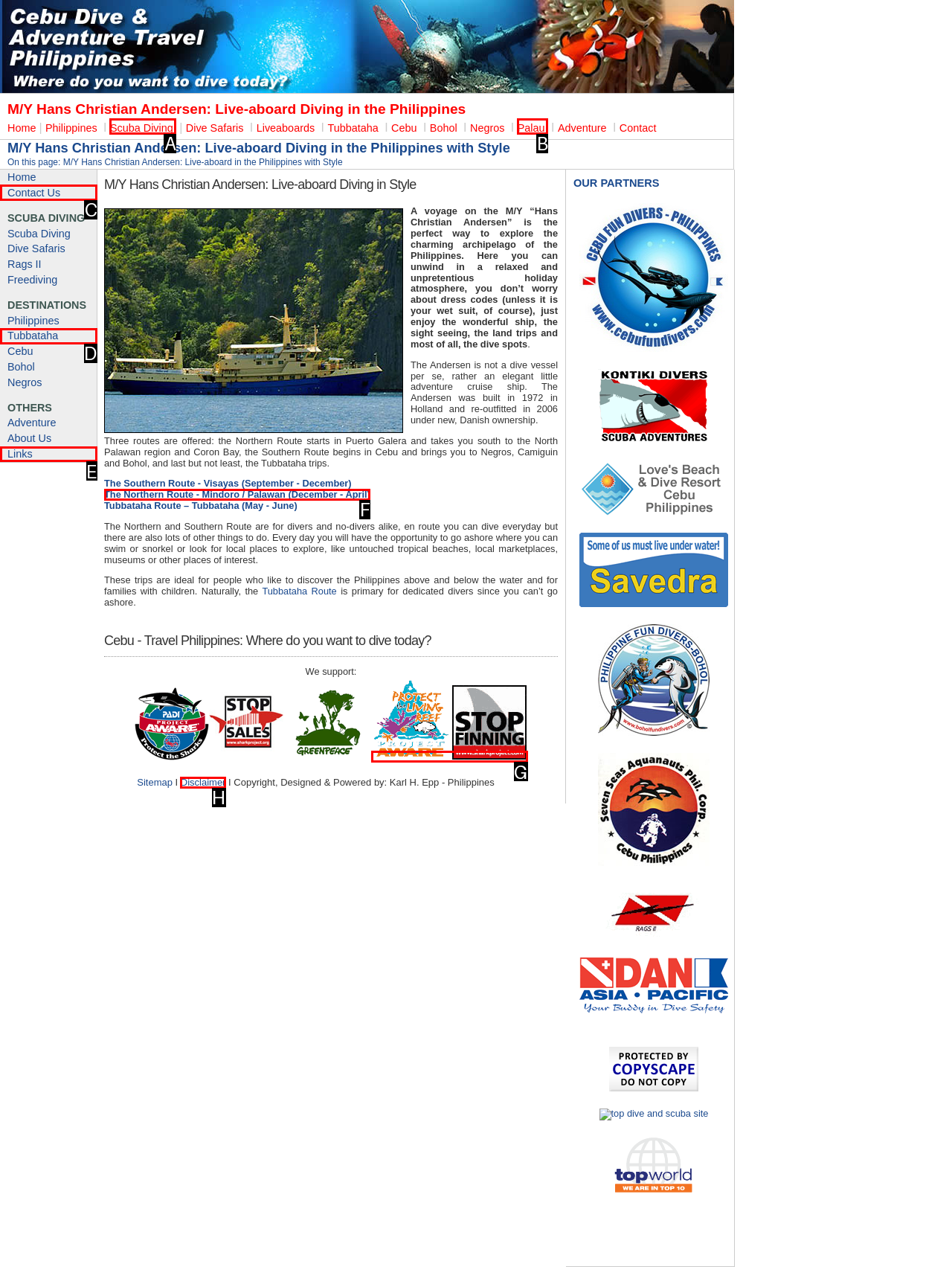Identify which HTML element to click to fulfill the following task: Contact Us. Provide your response using the letter of the correct choice.

C